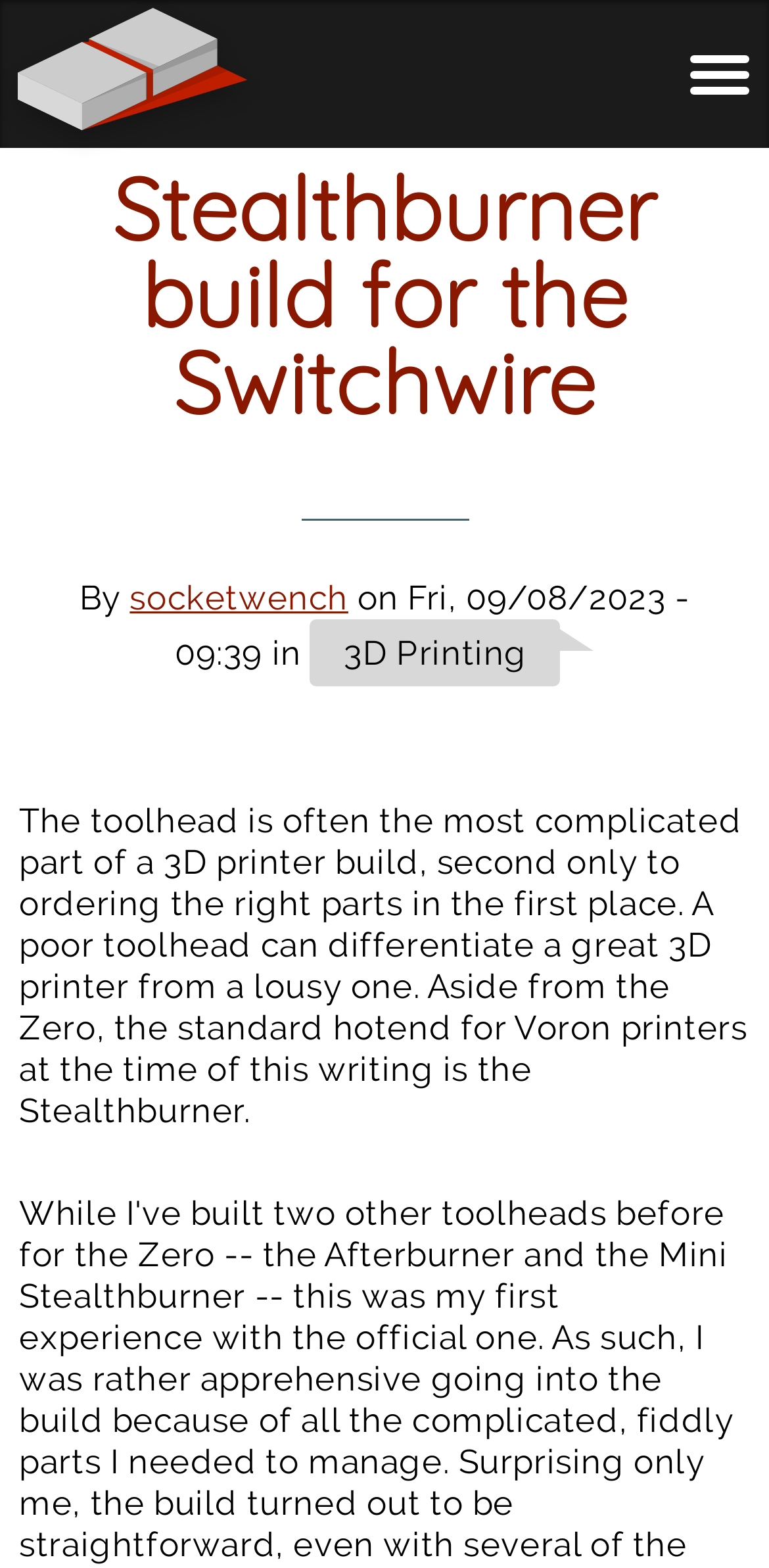What is the date and time of the article?
Refer to the image and offer an in-depth and detailed answer to the question.

The date and time of the article is mentioned in the footer section of the webpage, which is located at the bottom of the page. The exact text is 'Friday, September 8, 2023 - 09:39'.